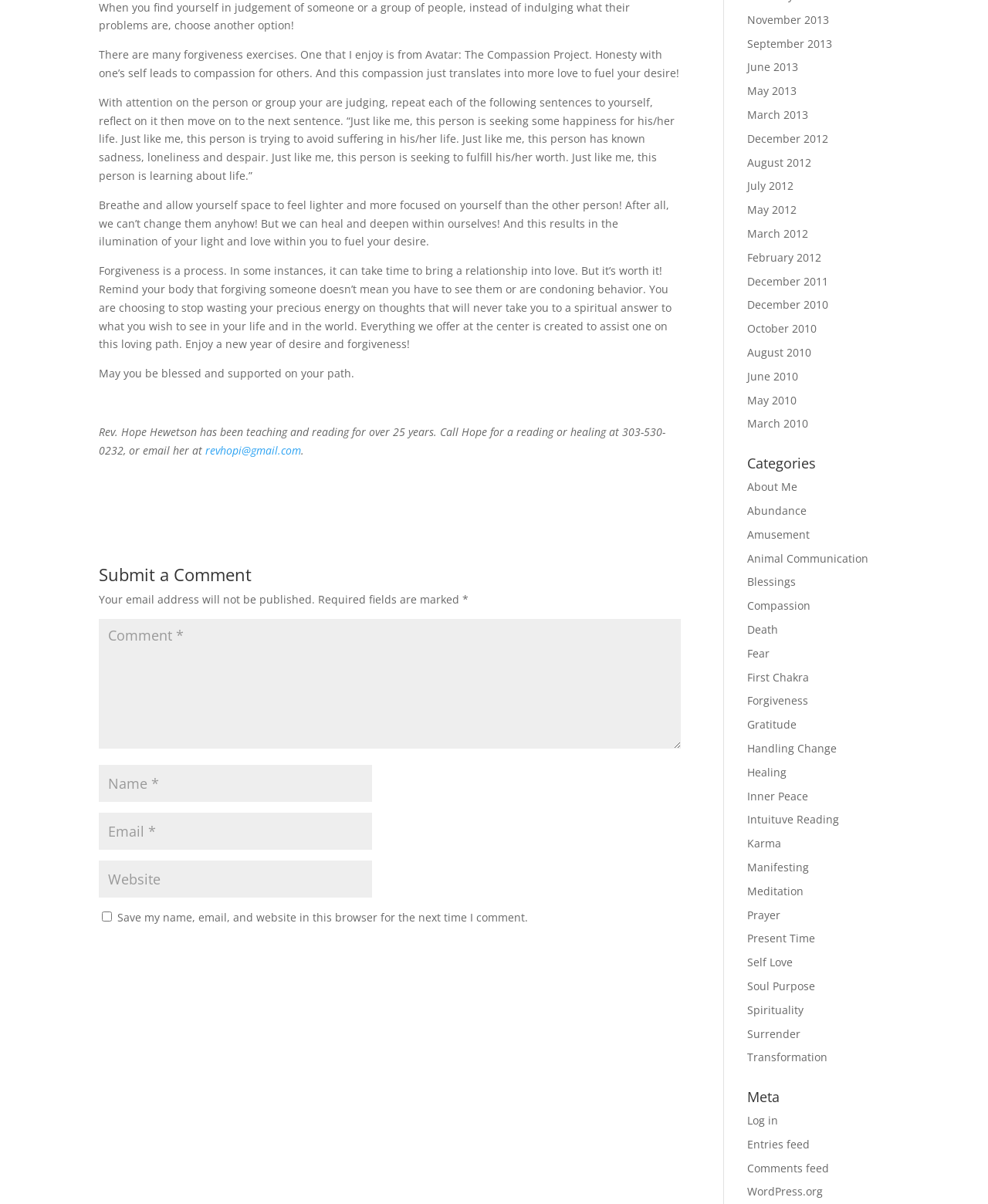Pinpoint the bounding box coordinates of the element you need to click to execute the following instruction: "Contact Guthrie House". The bounding box should be represented by four float numbers between 0 and 1, in the format [left, top, right, bottom].

None